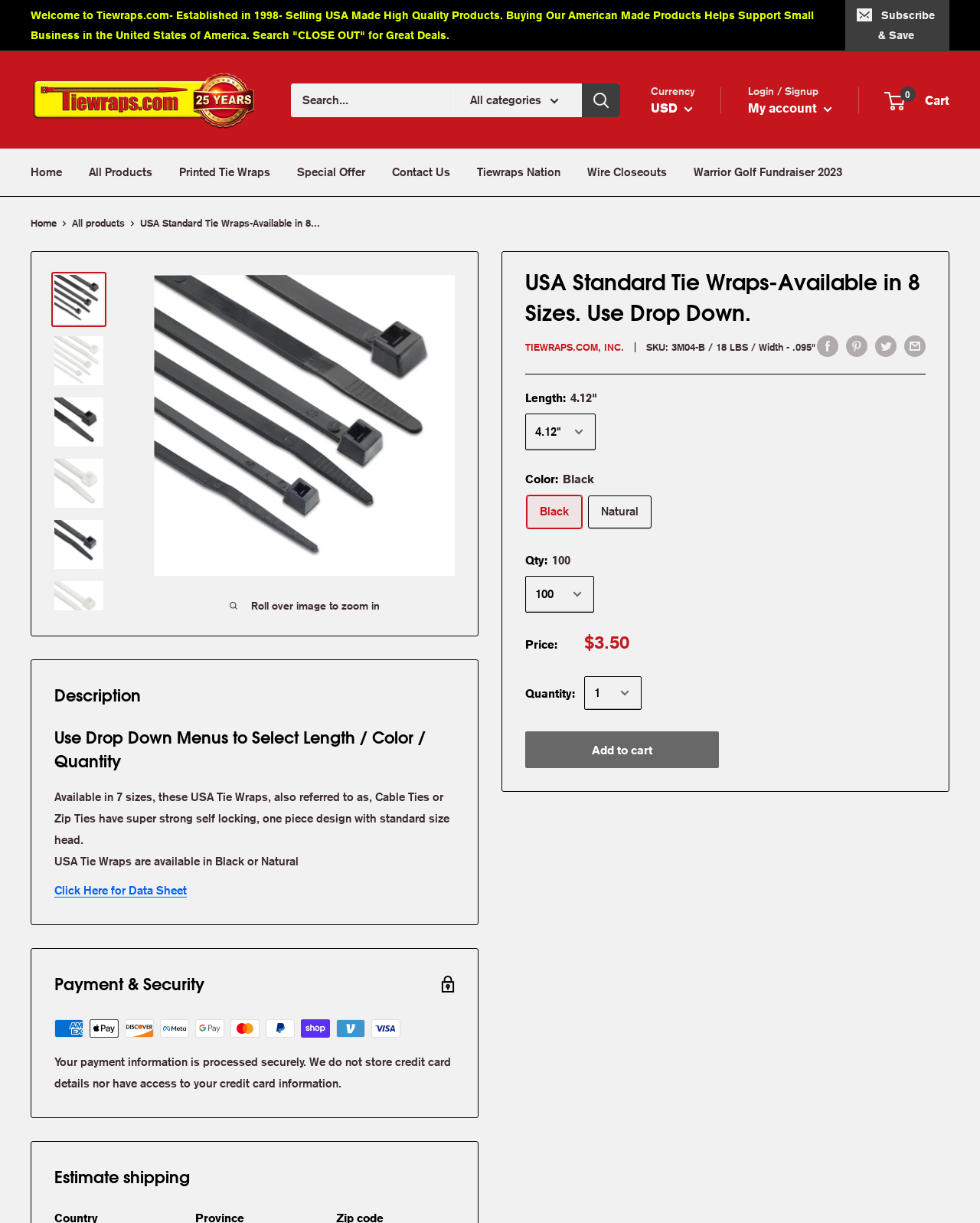What is the purpose of the 'Subscribe & Save' button?
Using the image, elaborate on the answer with as much detail as possible.

The 'Subscribe & Save' button is located at the top-right corner of the webpage, and its purpose is to allow users to subscribe and save, likely for newsletter or promotional updates.